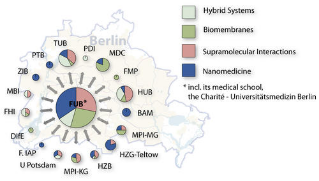Provide your answer in a single word or phrase: 
What do the colored pie charts represent?

Research areas